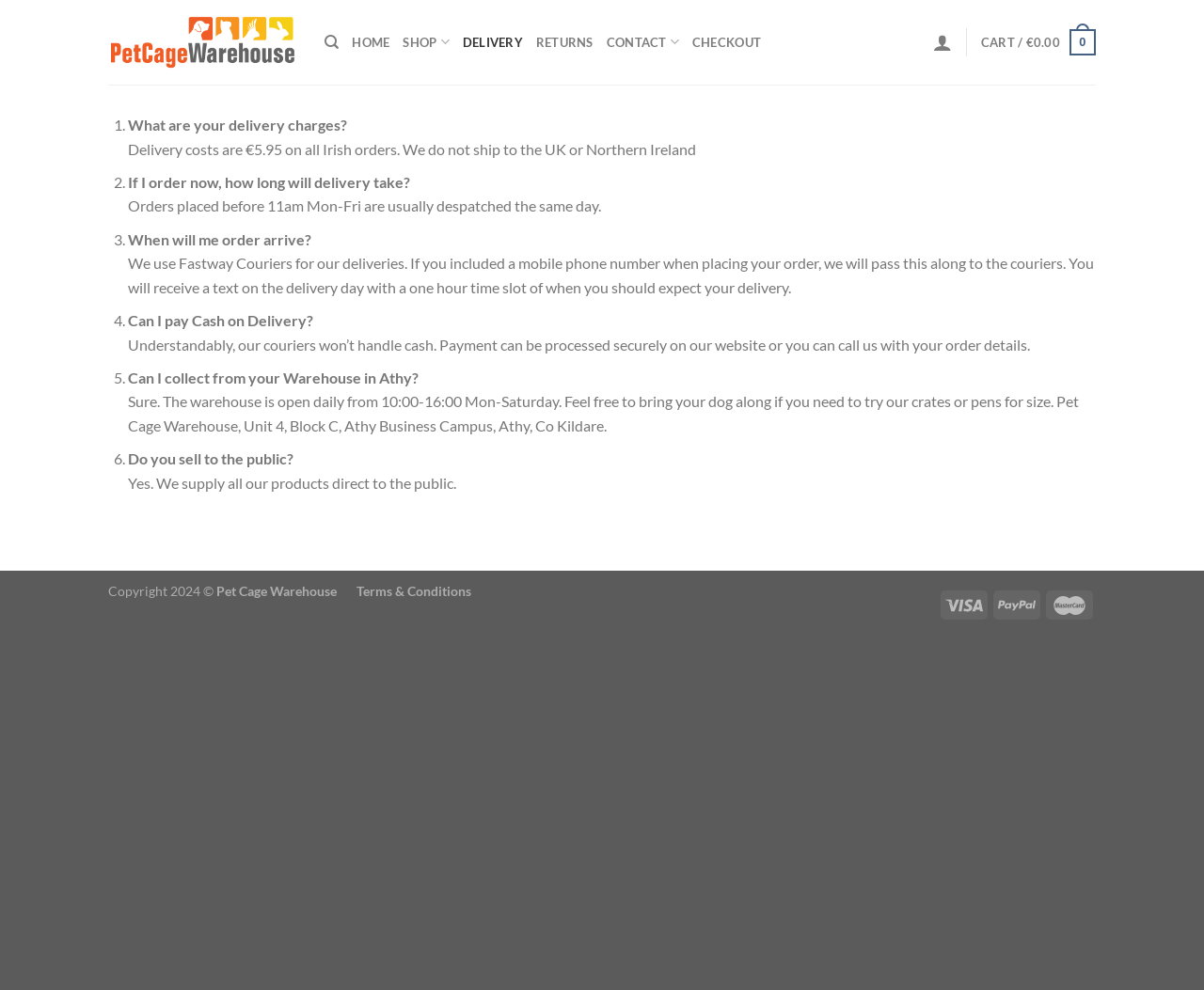Please specify the coordinates of the bounding box for the element that should be clicked to carry out this instruction: "Check the shopping 'CART'". The coordinates must be four float numbers between 0 and 1, formatted as [left, top, right, bottom].

[0.815, 0.016, 0.91, 0.069]